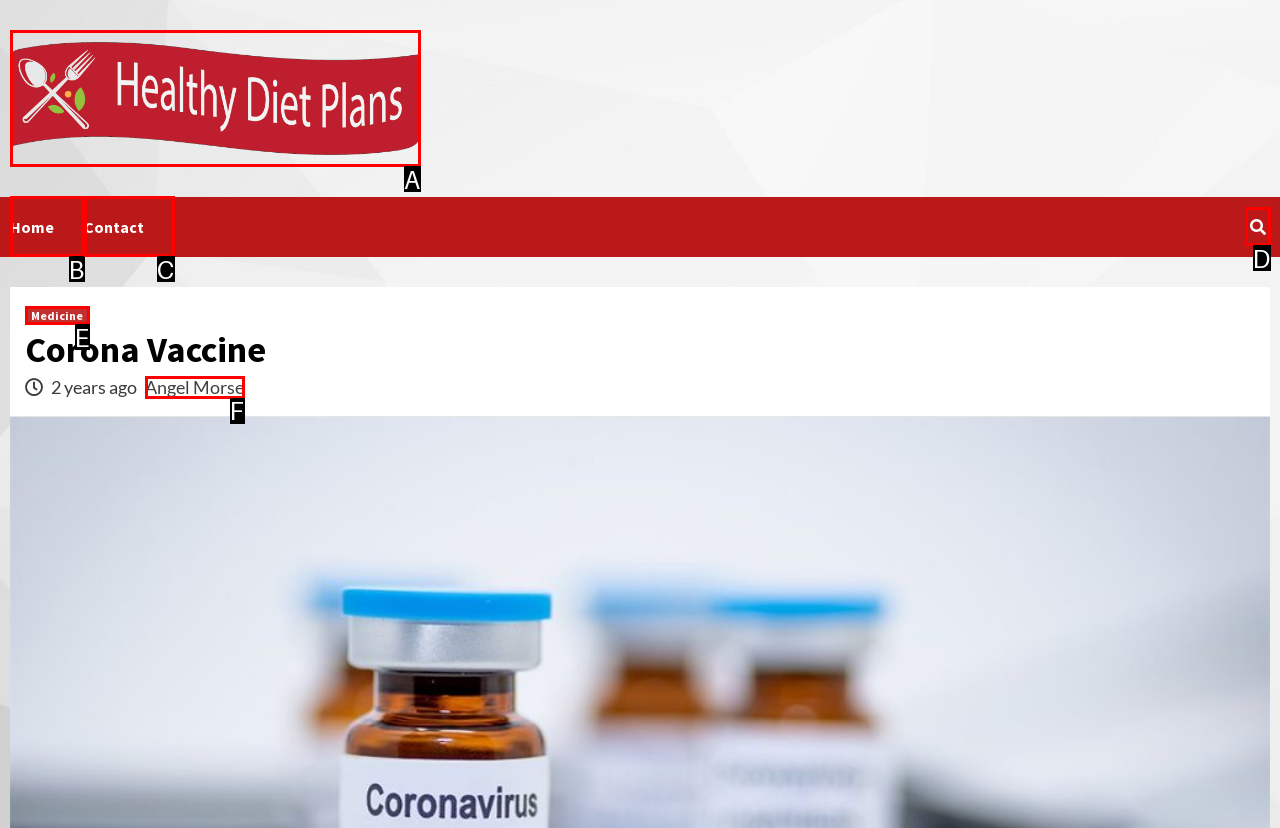Determine which HTML element matches the given description: Angel Morse. Provide the corresponding option's letter directly.

F